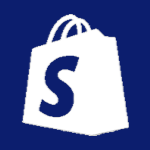Provide a one-word or short-phrase answer to the question:
What does the Shopify logo symbolize?

empowering small business owners